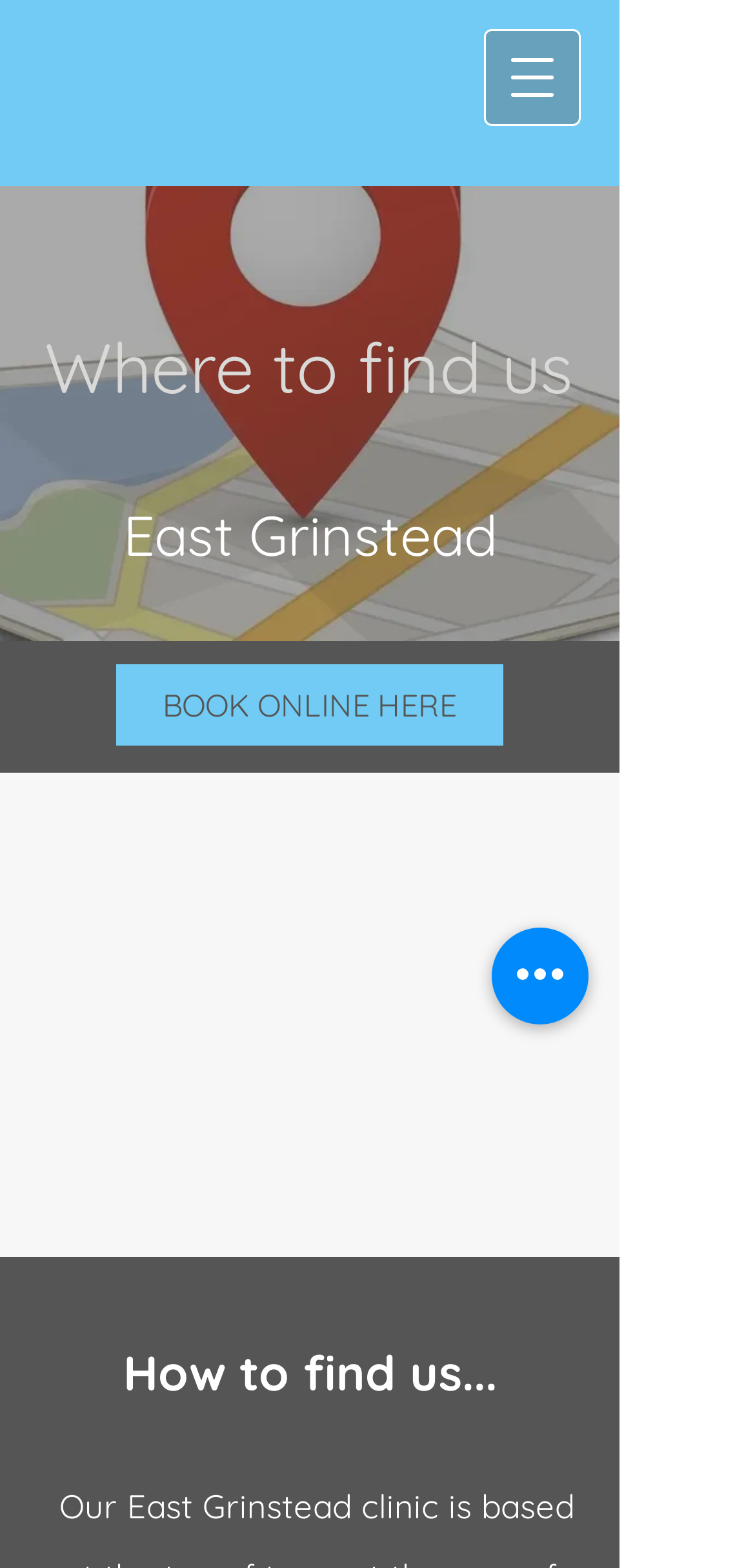Use a single word or phrase to answer the question:
What is the text on the button at the bottom right corner?

Quick actions